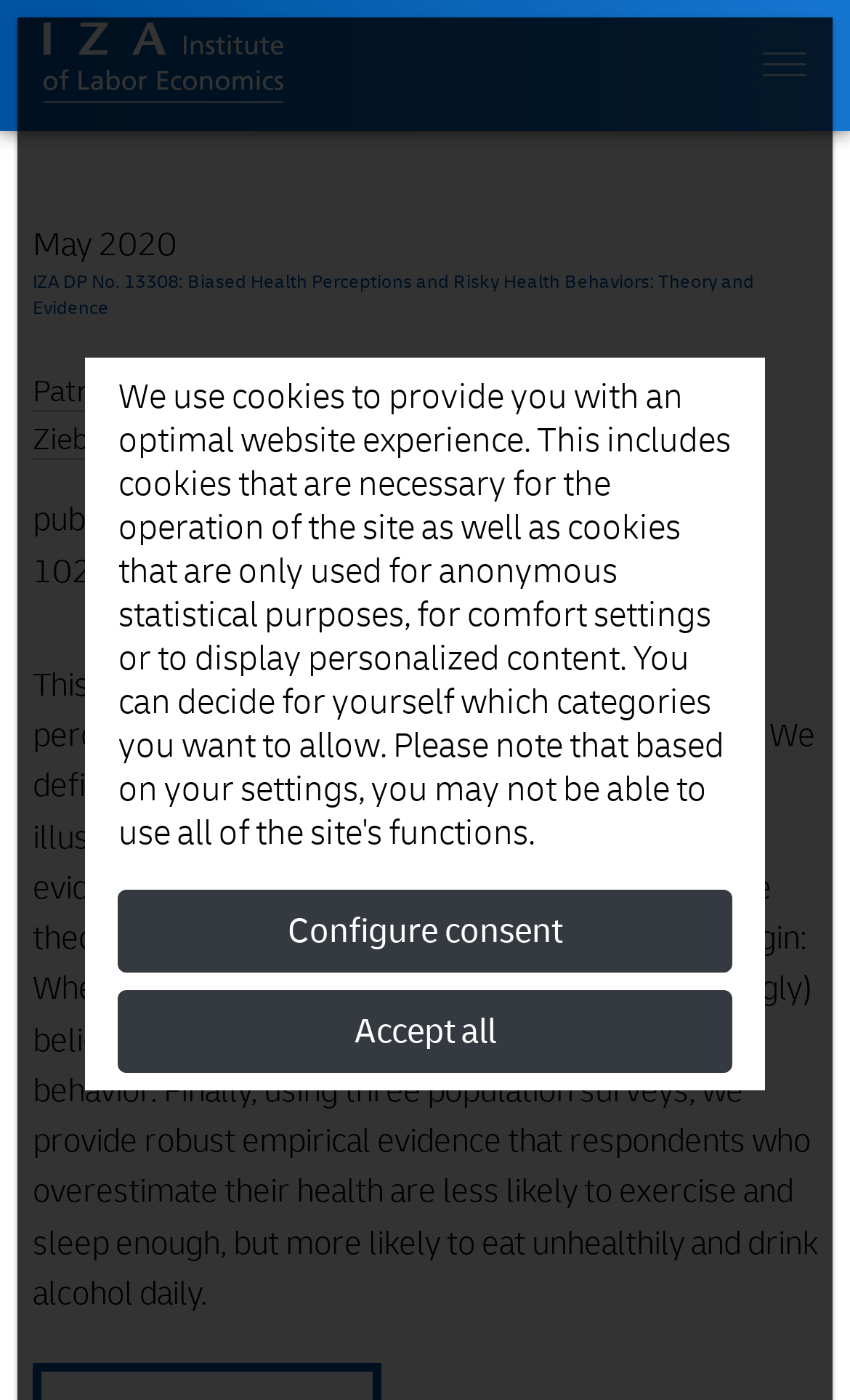Answer succinctly with a single word or phrase:
What is the name of the journal where the paper was published?

Journal of Health Economics